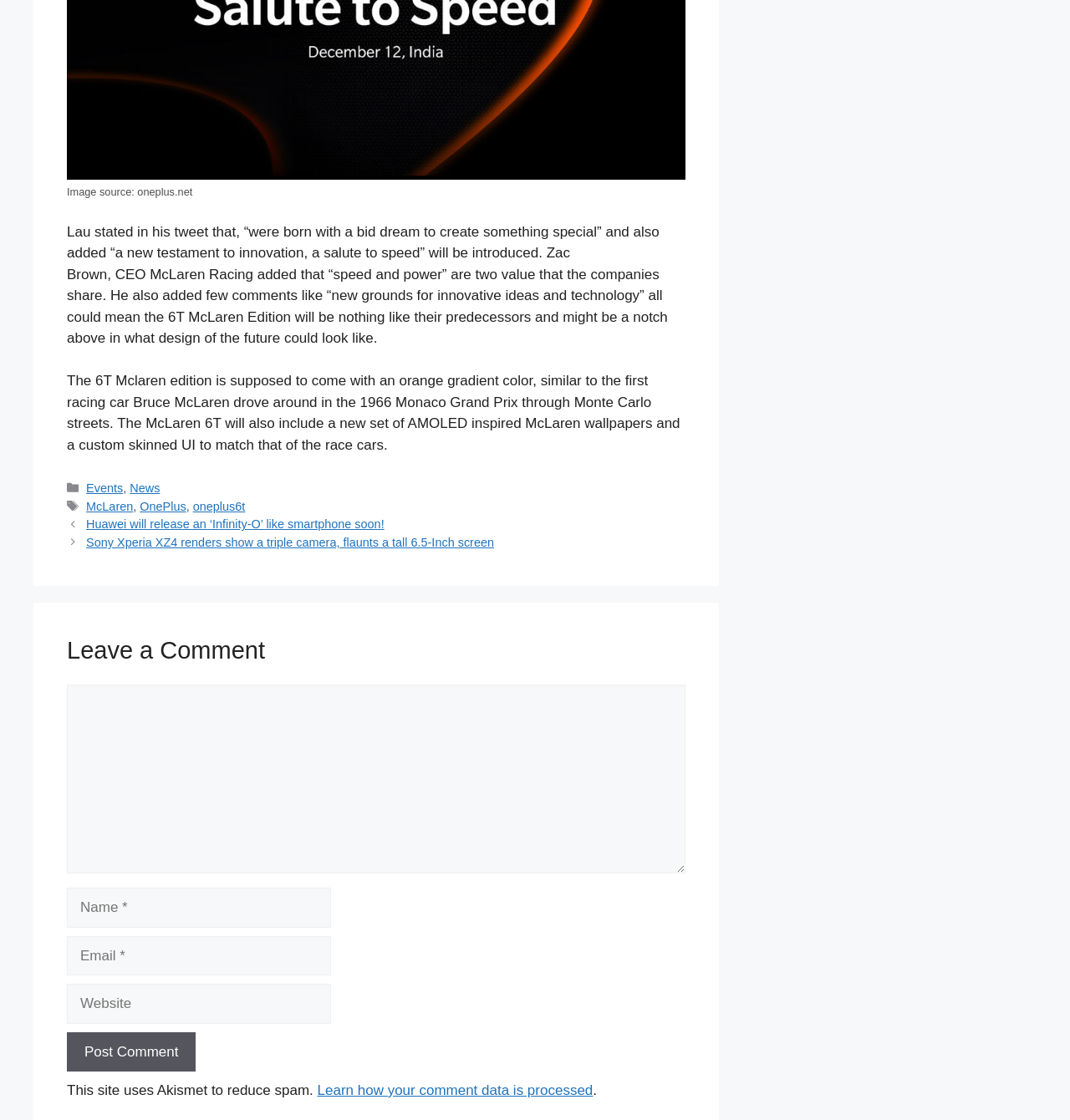Please answer the following question using a single word or phrase: 
What is the color of the 6T McLaren edition?

orange gradient